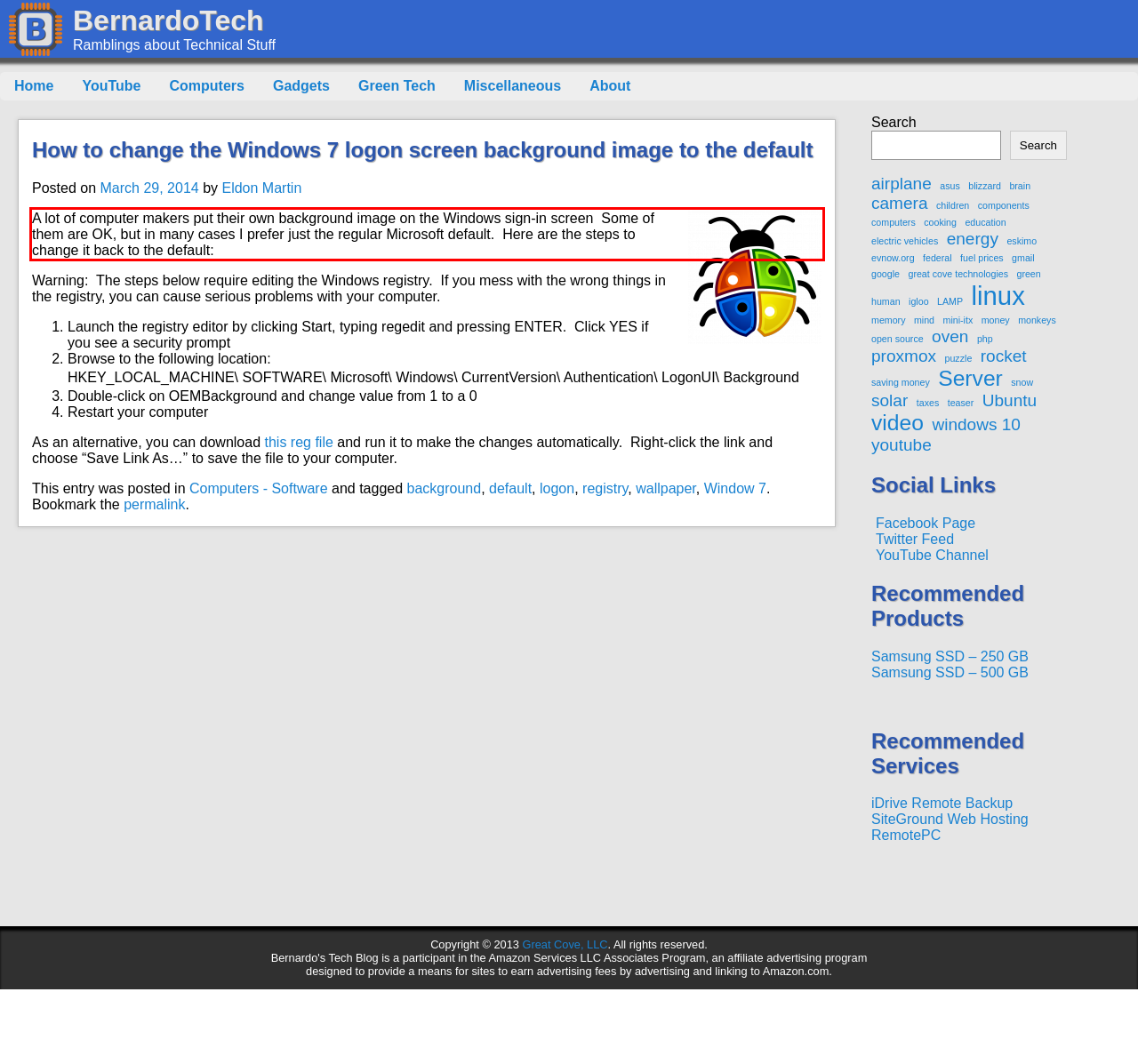Using the provided screenshot of a webpage, recognize and generate the text found within the red rectangle bounding box.

A lot of computer makers put their own background image on the Windows sign-in screen Some of them are OK, but in many cases I prefer just the regular Microsoft default. Here are the steps to change it back to the default: